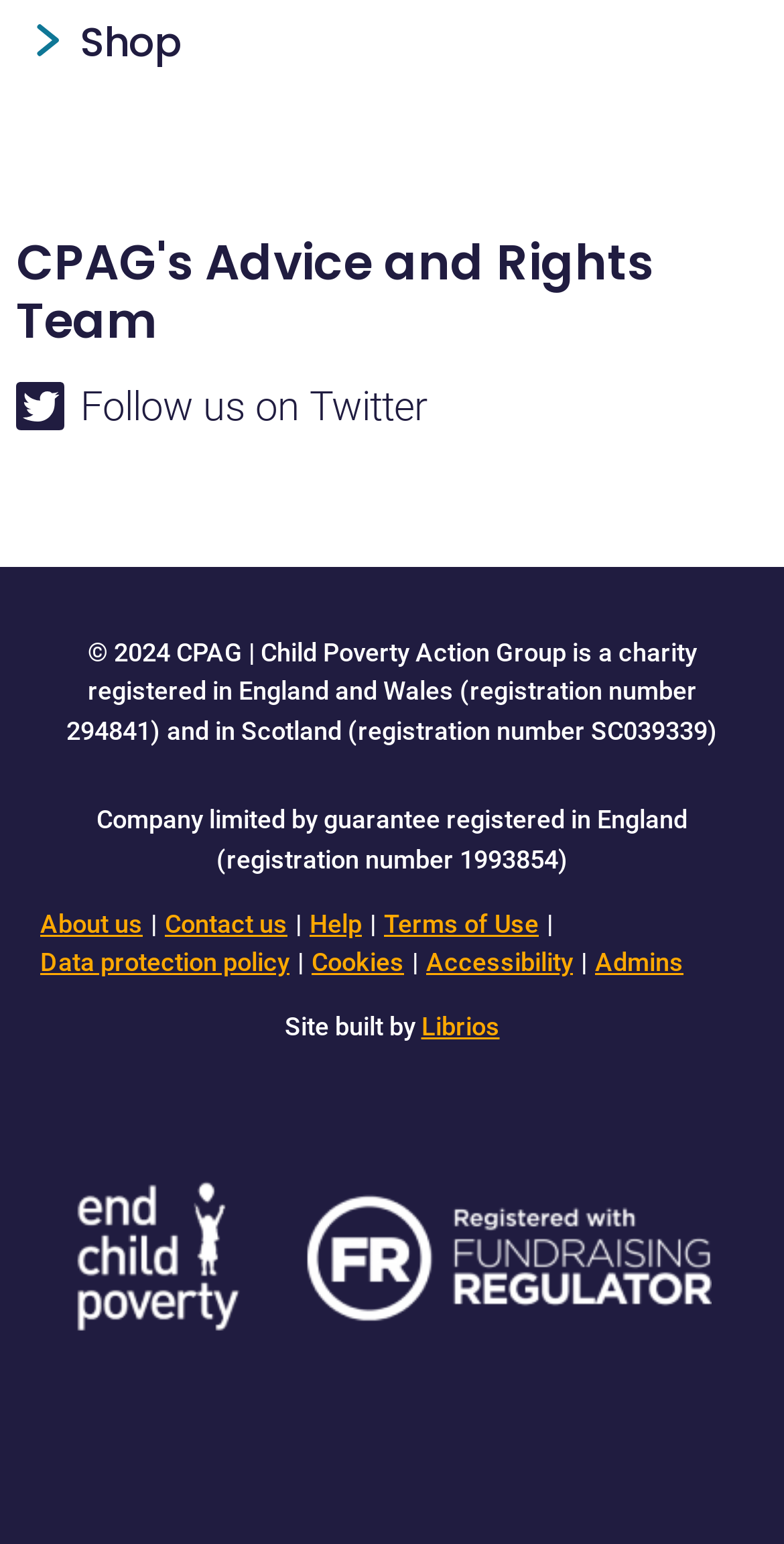Reply to the question with a brief word or phrase: What is the theme of the image at the bottom of the webpage?

End child poverty